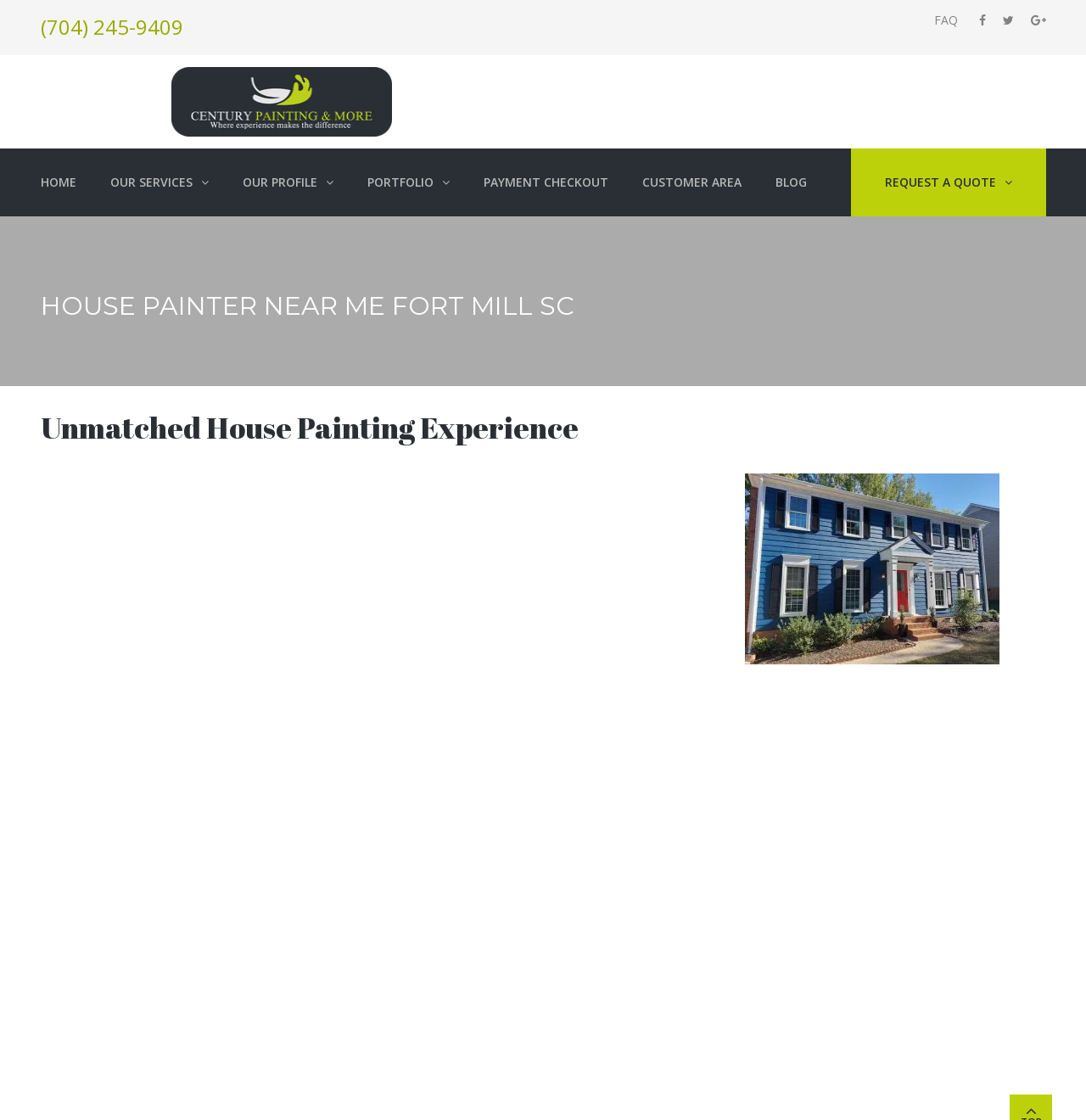Give a one-word or one-phrase response to the question: 
What is the company name providing house painting services?

Century Painting